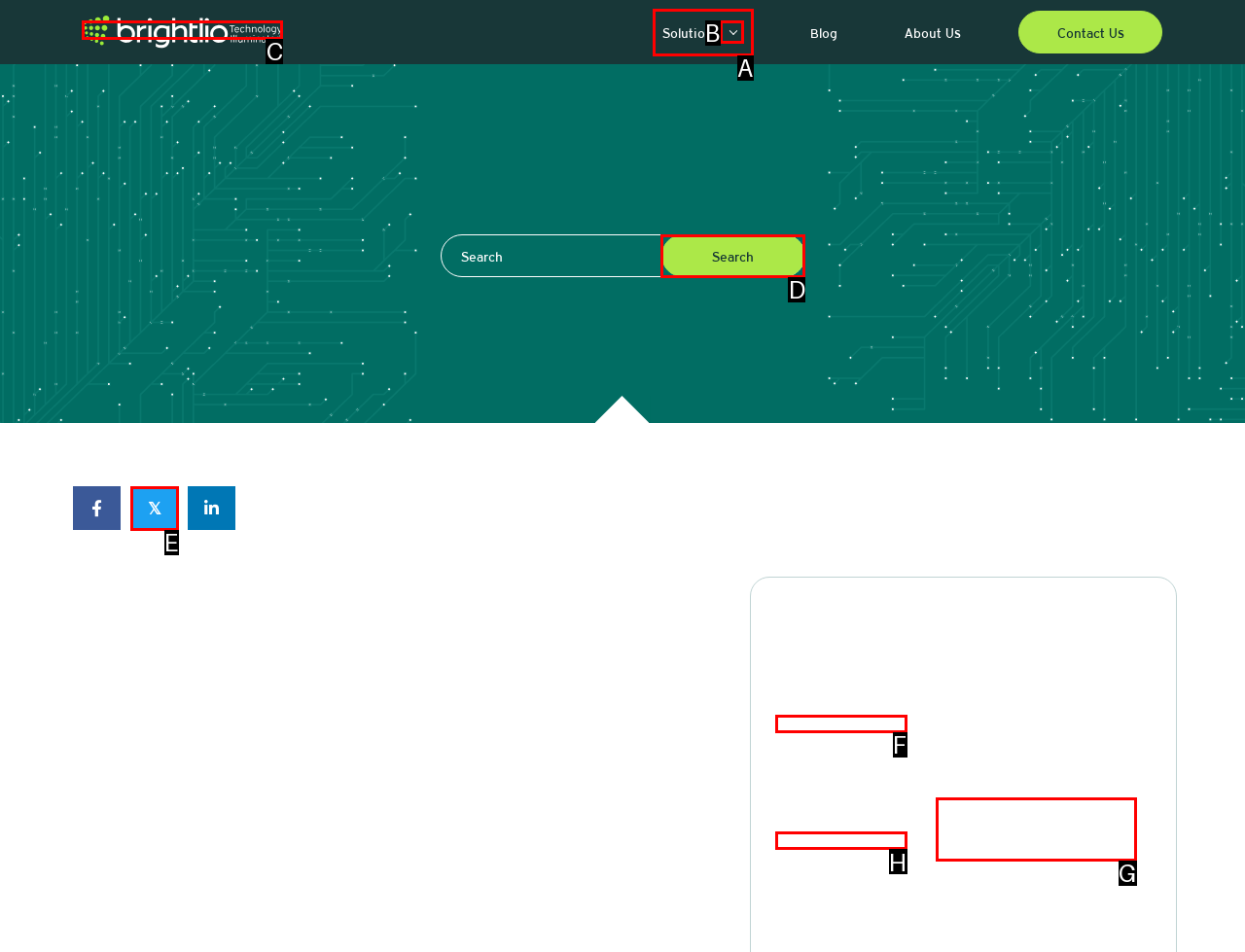Choose the letter that corresponds to the correct button to accomplish the task: Click the Brightlio logo
Reply with the letter of the correct selection only.

C